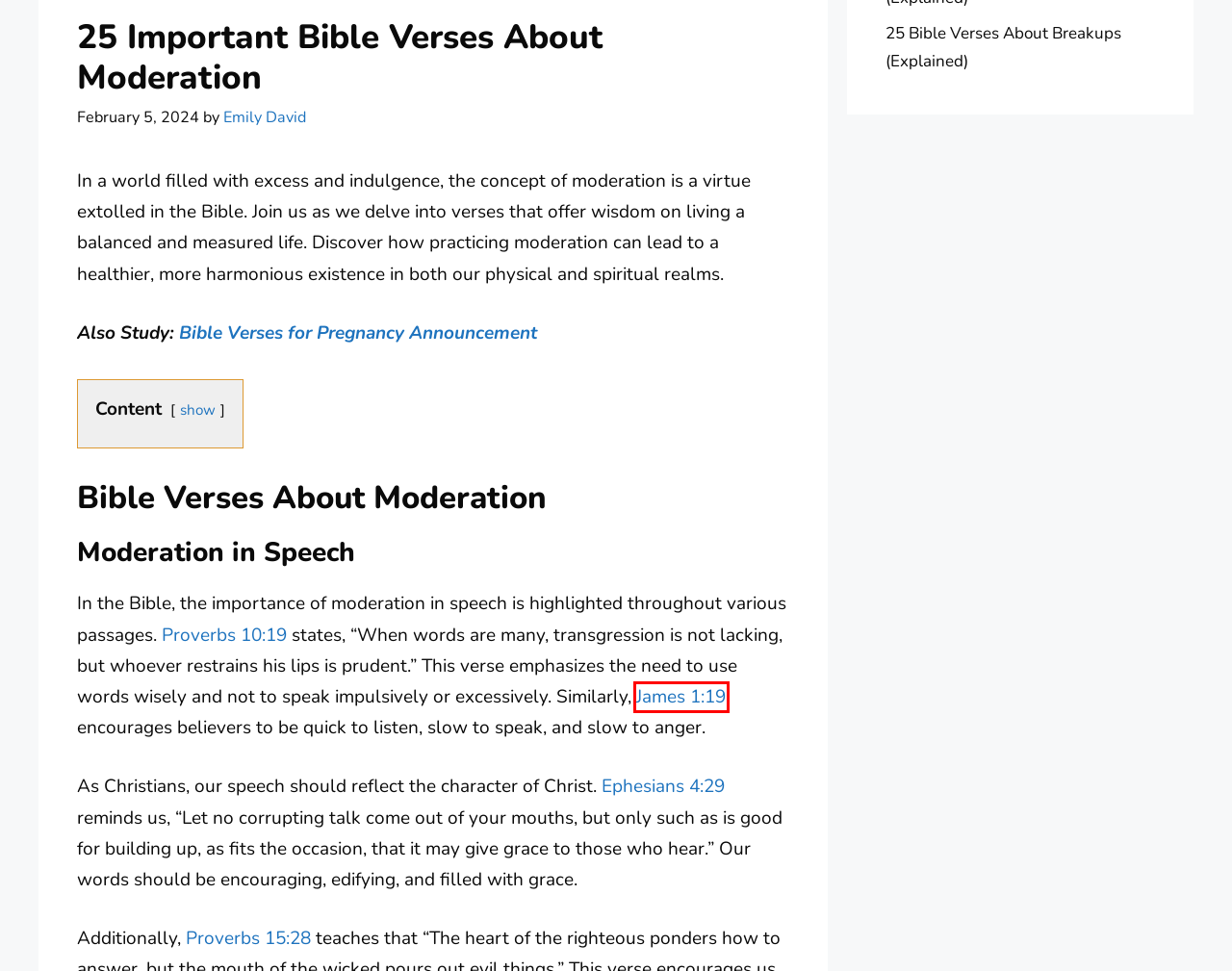You have received a screenshot of a webpage with a red bounding box indicating a UI element. Please determine the most fitting webpage description that matches the new webpage after clicking on the indicated element. The choices are:
A. Proverbs 15 (NIV) - The heart of the righteous
B. 25 Important Bible Verses for Pregnancy Announcement - Praying The Gospels
C. Emily David, Author at Praying The Gospels
D. Ephesians 4 (NIV) - Do not let any unwholesome
E. Proverbs 10 (NIV) - Sin is not ended by
F. Prayers Archives - Praying The Gospels
G. 25 Bible Verses About Breakups (Explained) - Praying The Gospels
H. James 1 (NIV) - My dear brothers and sisters,

H